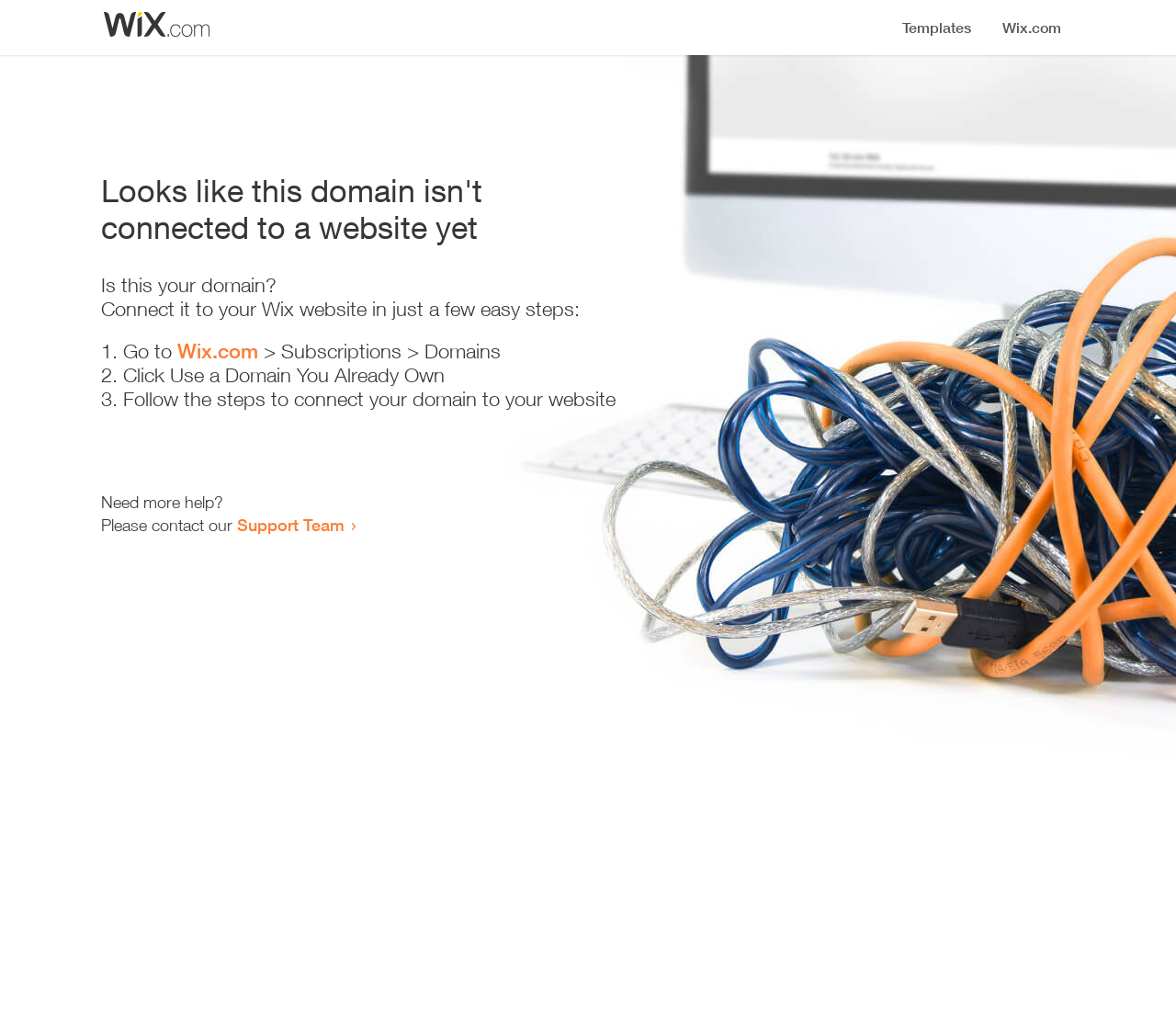Based on the element description Support Team, identify the bounding box coordinates for the UI element. The coordinates should be in the format (top-left x, top-left y, bottom-right x, bottom-right y) and within the 0 to 1 range.

[0.202, 0.499, 0.293, 0.519]